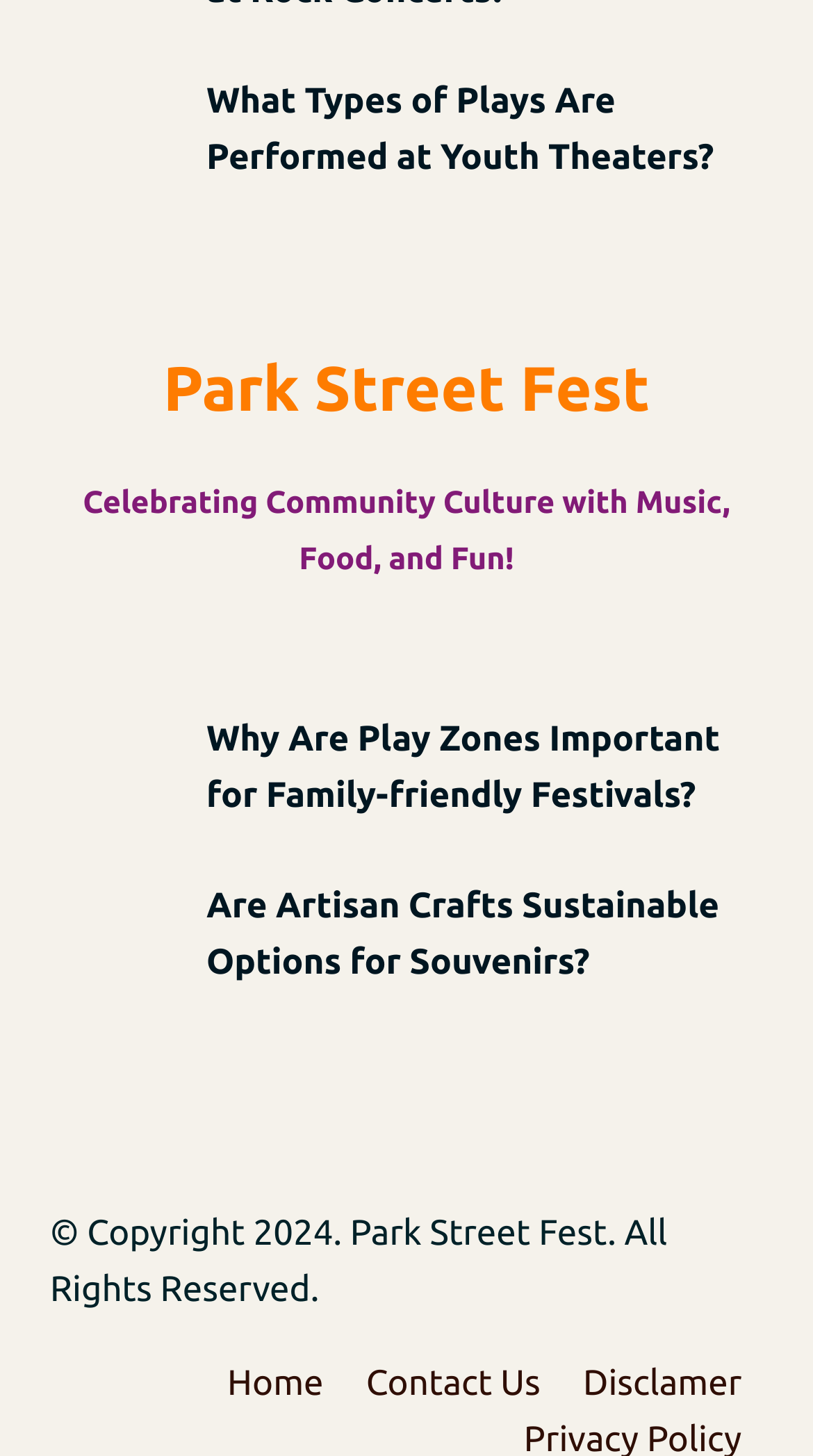Could you indicate the bounding box coordinates of the region to click in order to complete this instruction: "Go to Home".

[0.253, 0.93, 0.424, 0.969]